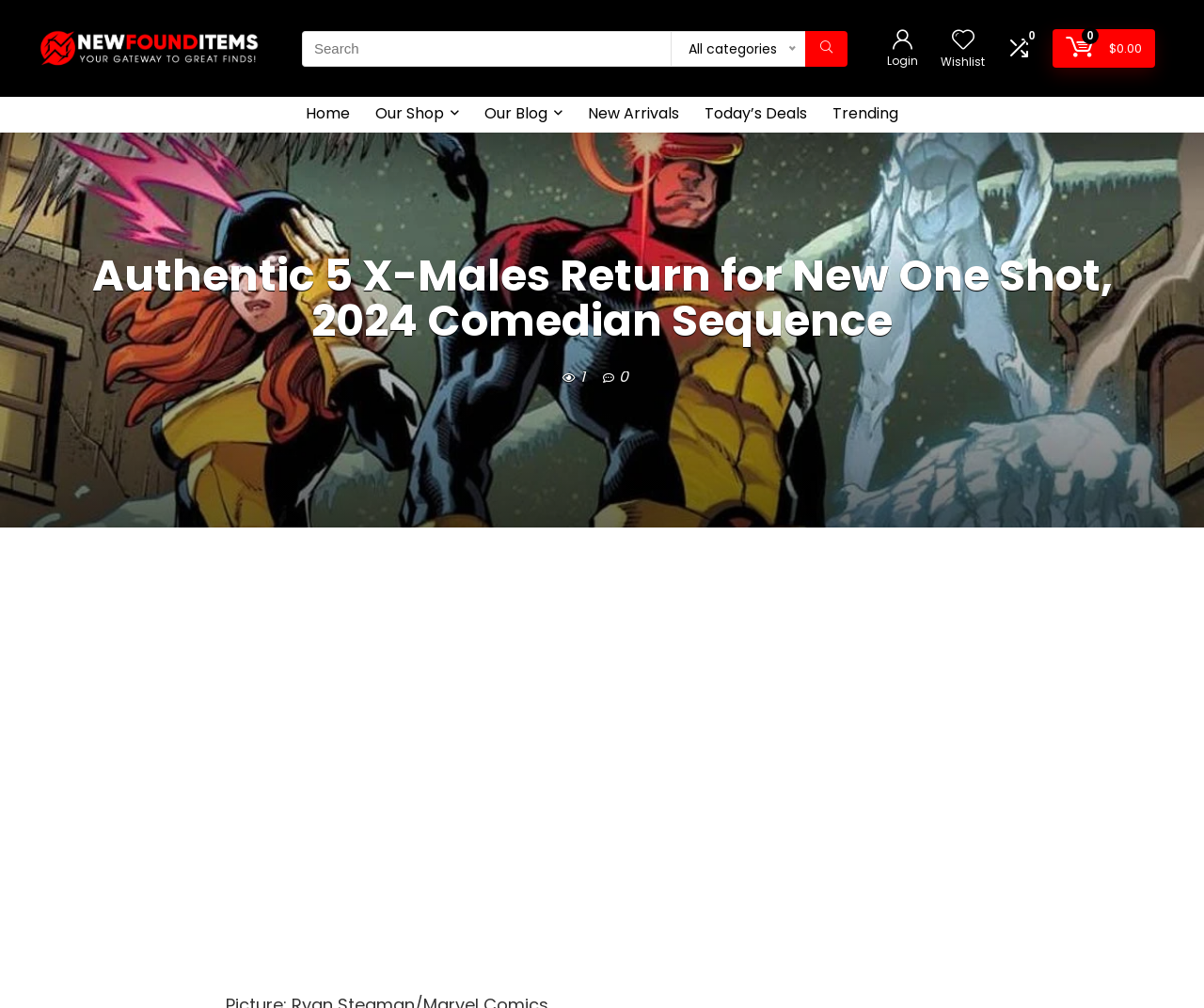What is the purpose of the search bar?
Please elaborate on the answer to the question with detailed information.

I inferred the purpose of the search bar by looking at the placeholder text 'Search for:' and the categories dropdown menu next to it, which suggests that users can search for specific products or categories on the website.